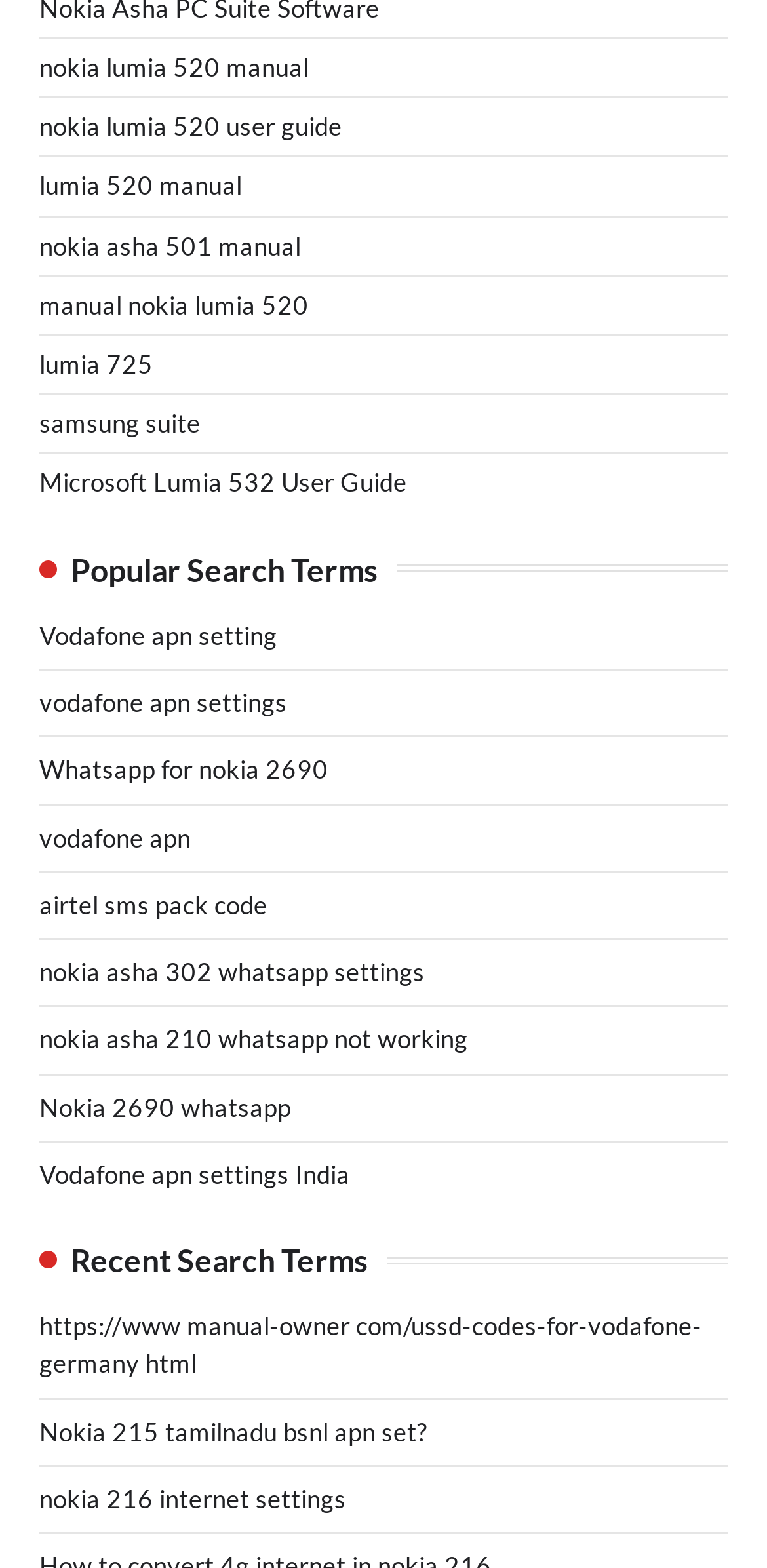How many headings are there on the webpage?
Please answer the question with as much detail and depth as you can.

There are two headings on the webpage: 'Popular Search Terms' and 'Recent Search Terms', which categorize the links on the webpage.